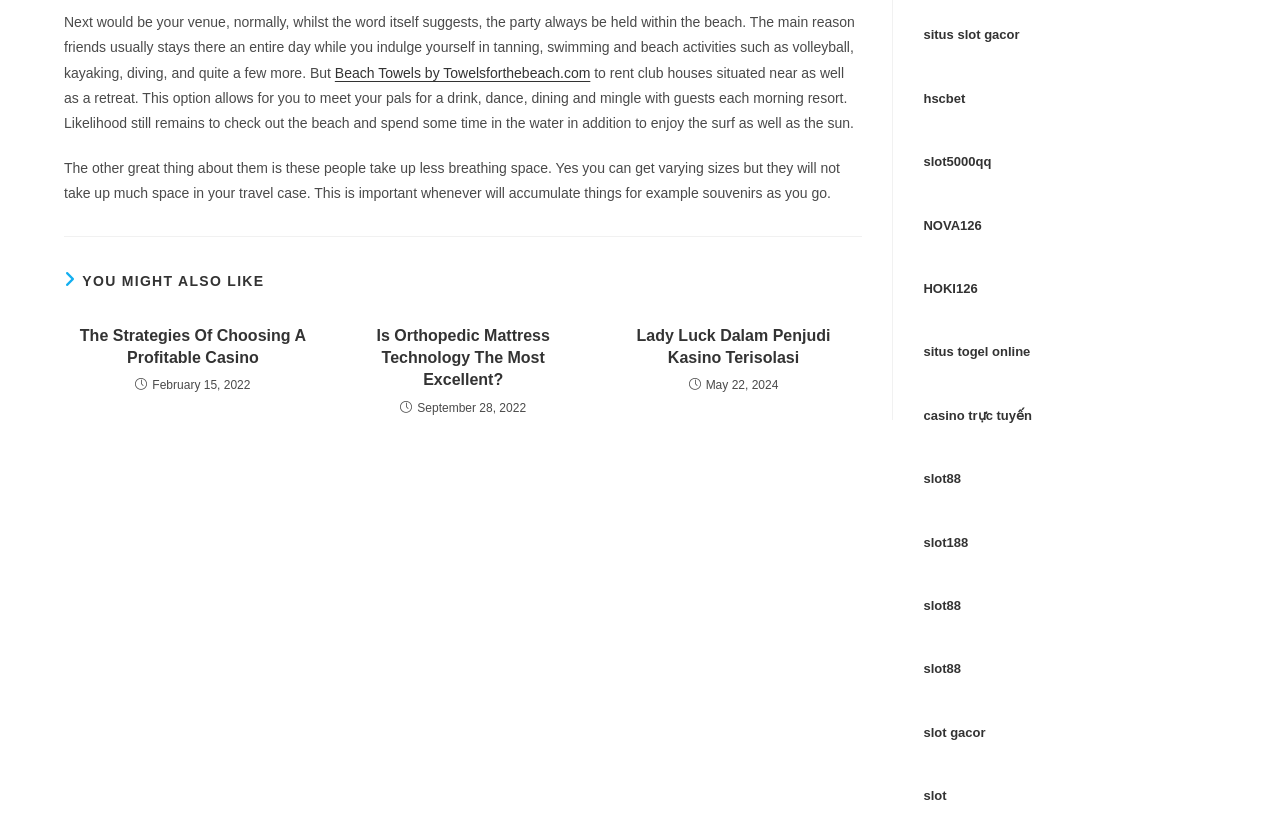Identify the coordinates of the bounding box for the element that must be clicked to accomplish the instruction: "Follow on Facebook".

None